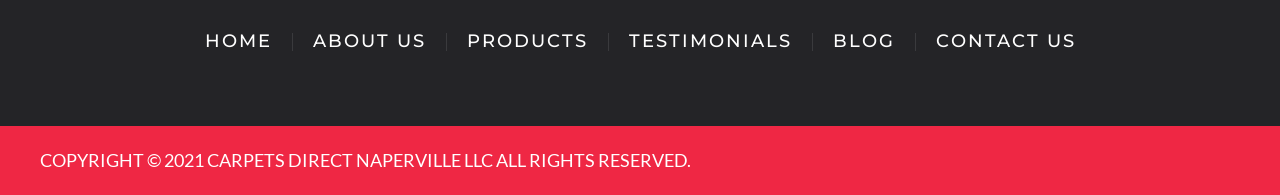How many menu items are there?
Identify the answer in the screenshot and reply with a single word or phrase.

6